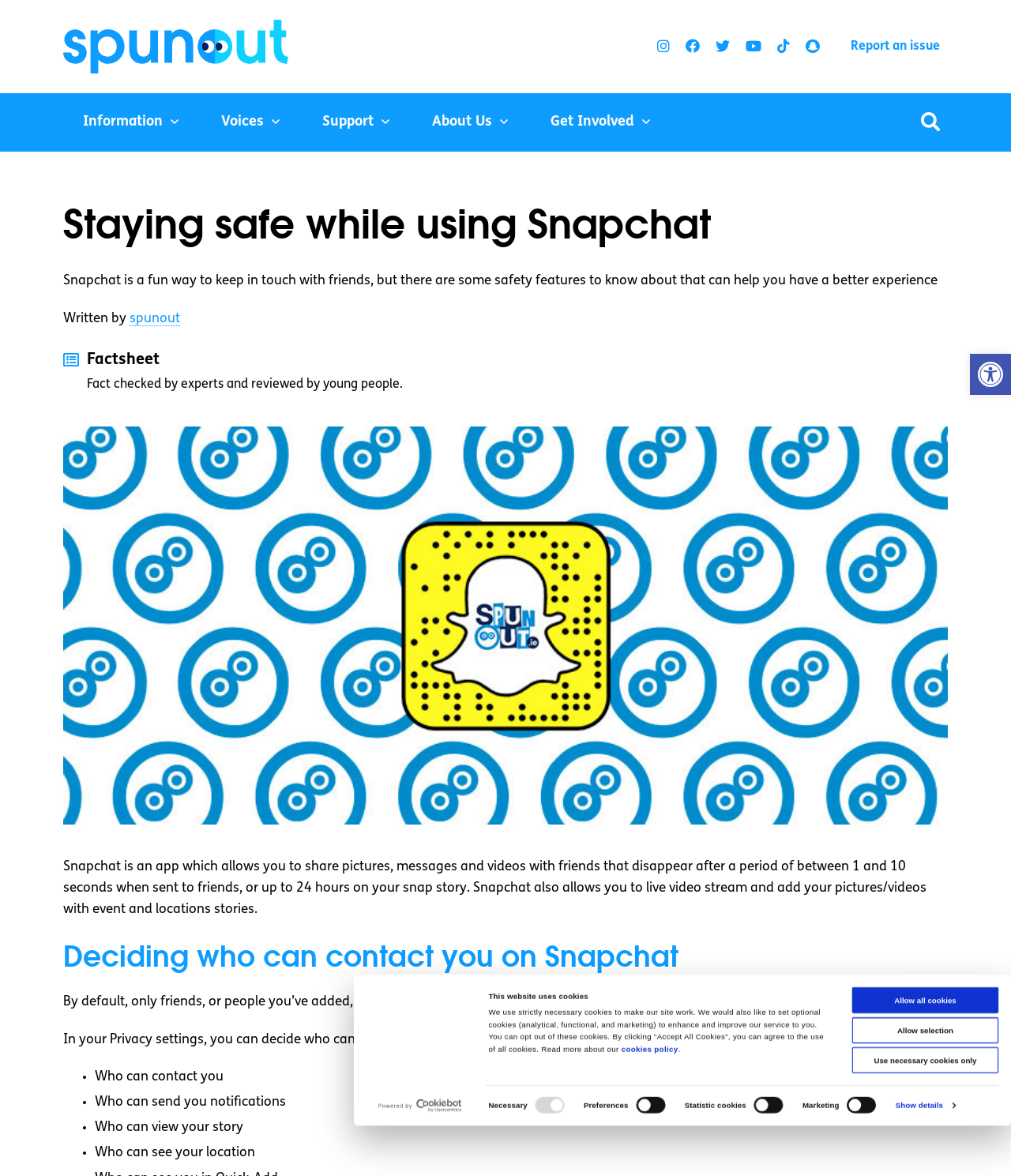What is the name of the organization behind this webpage?
Using the image provided, answer with just one word or phrase.

Spunout